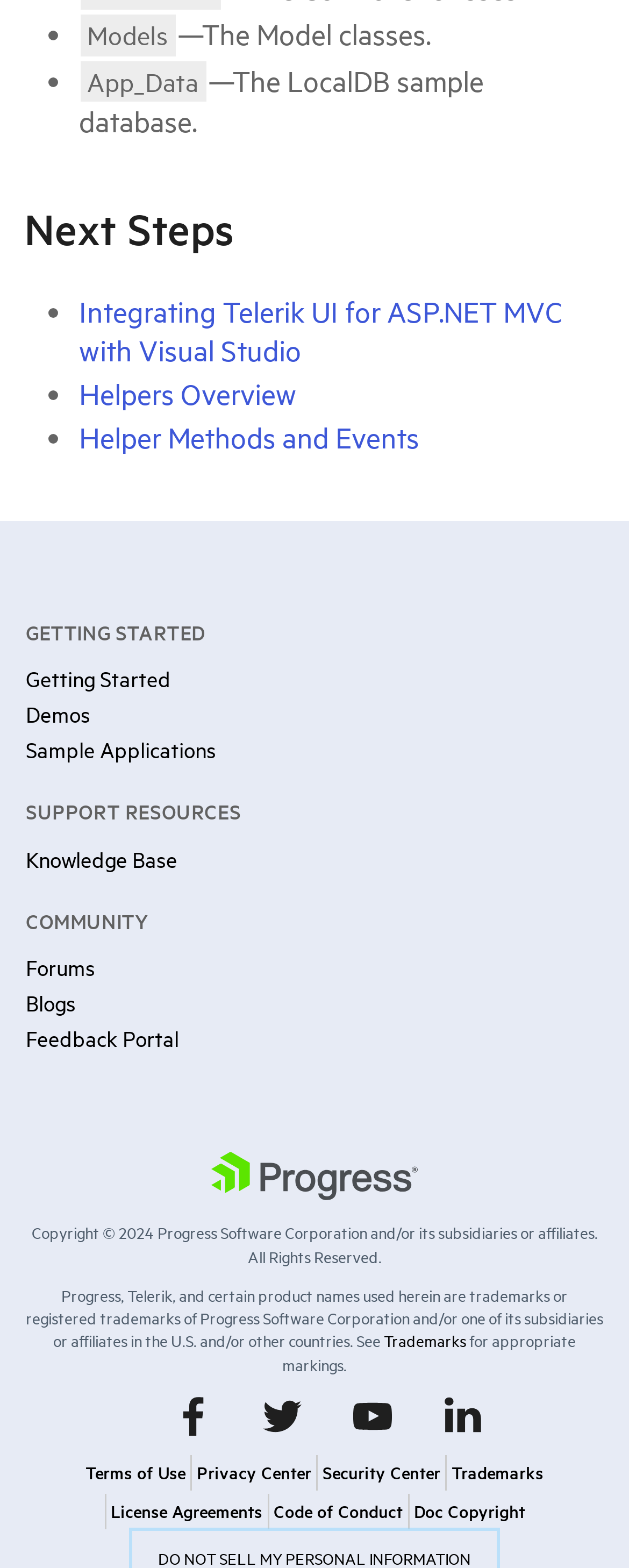What is the last link mentioned under 'COMMUNITY'?
Provide an in-depth answer to the question, covering all aspects.

Under the 'COMMUNITY' heading, I can see three links: 'Forums', 'Blogs', and 'Feedback Portal', and the last one mentioned is 'Feedback Portal'.